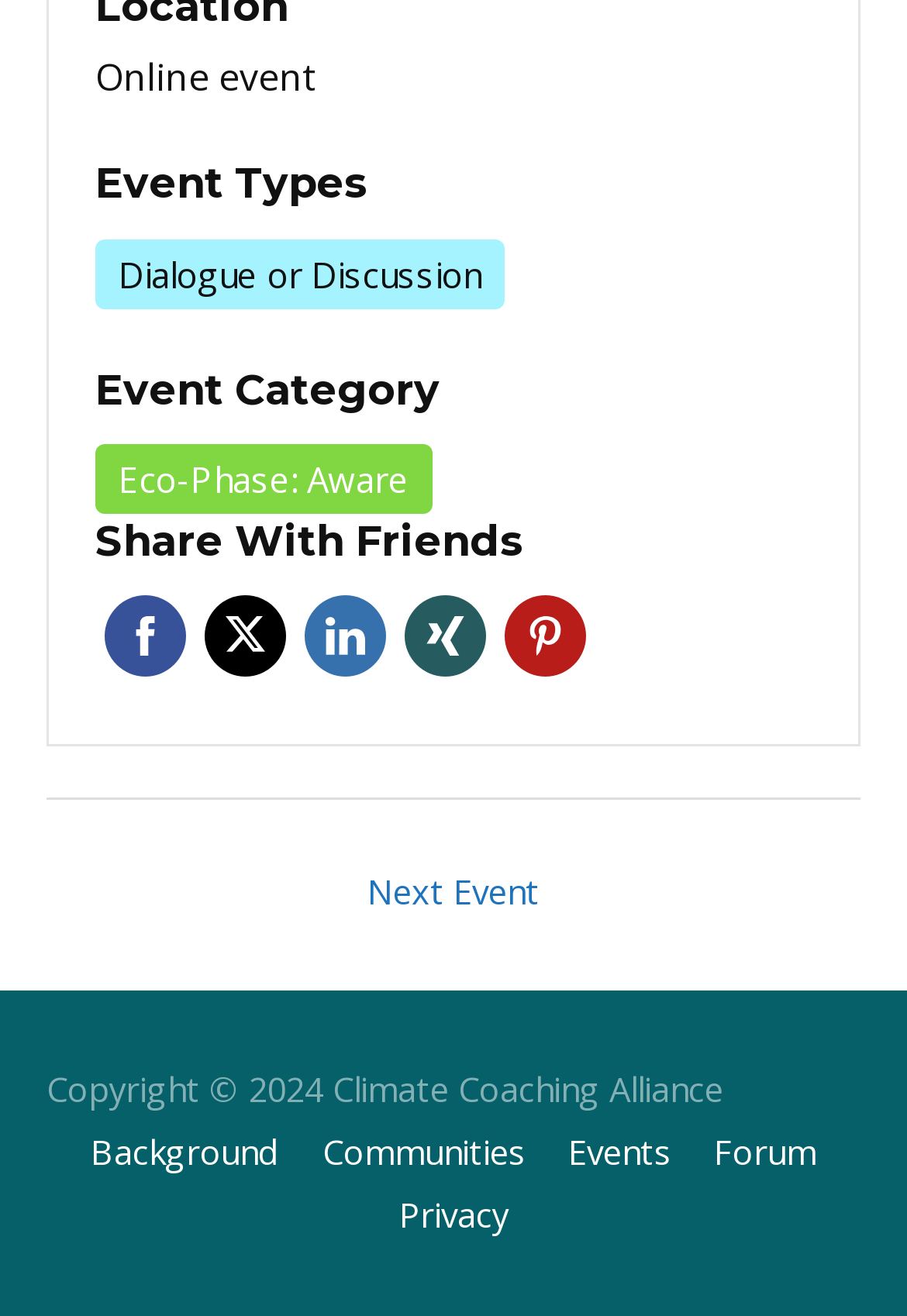Please mark the clickable region by giving the bounding box coordinates needed to complete this instruction: "Share on Facebook".

[0.115, 0.452, 0.205, 0.514]